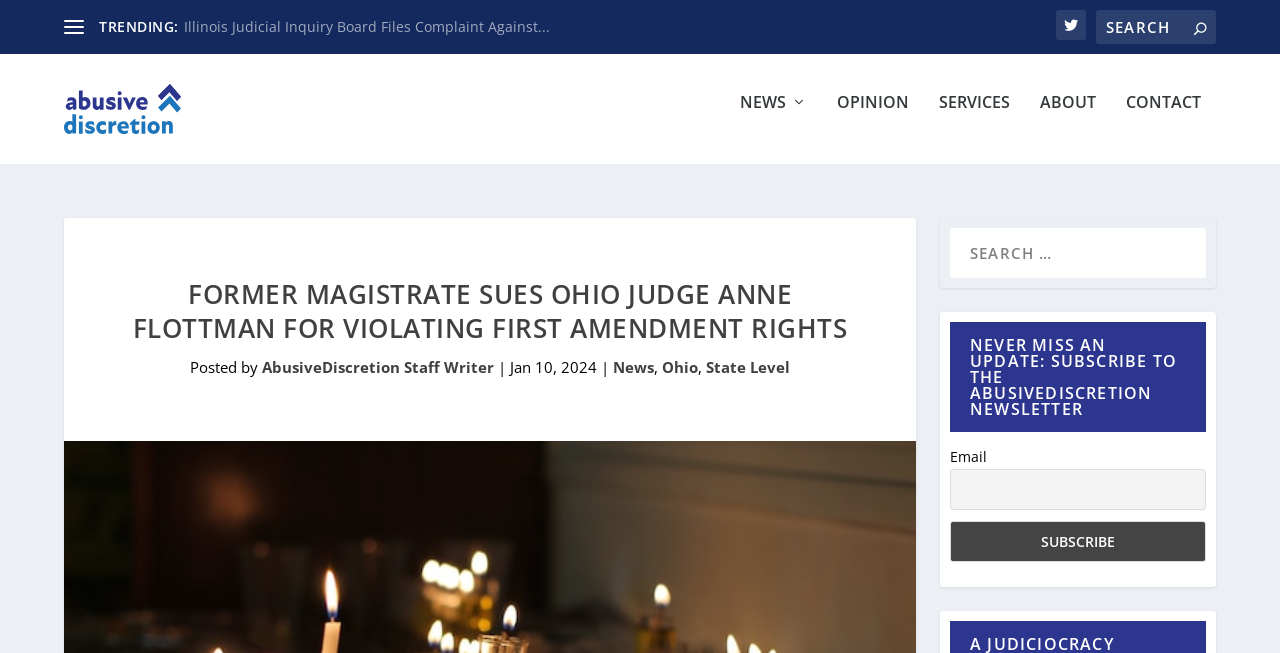Predict the bounding box coordinates for the UI element described as: "Cookies". The coordinates should be four float numbers between 0 and 1, presented as [left, top, right, bottom].

None